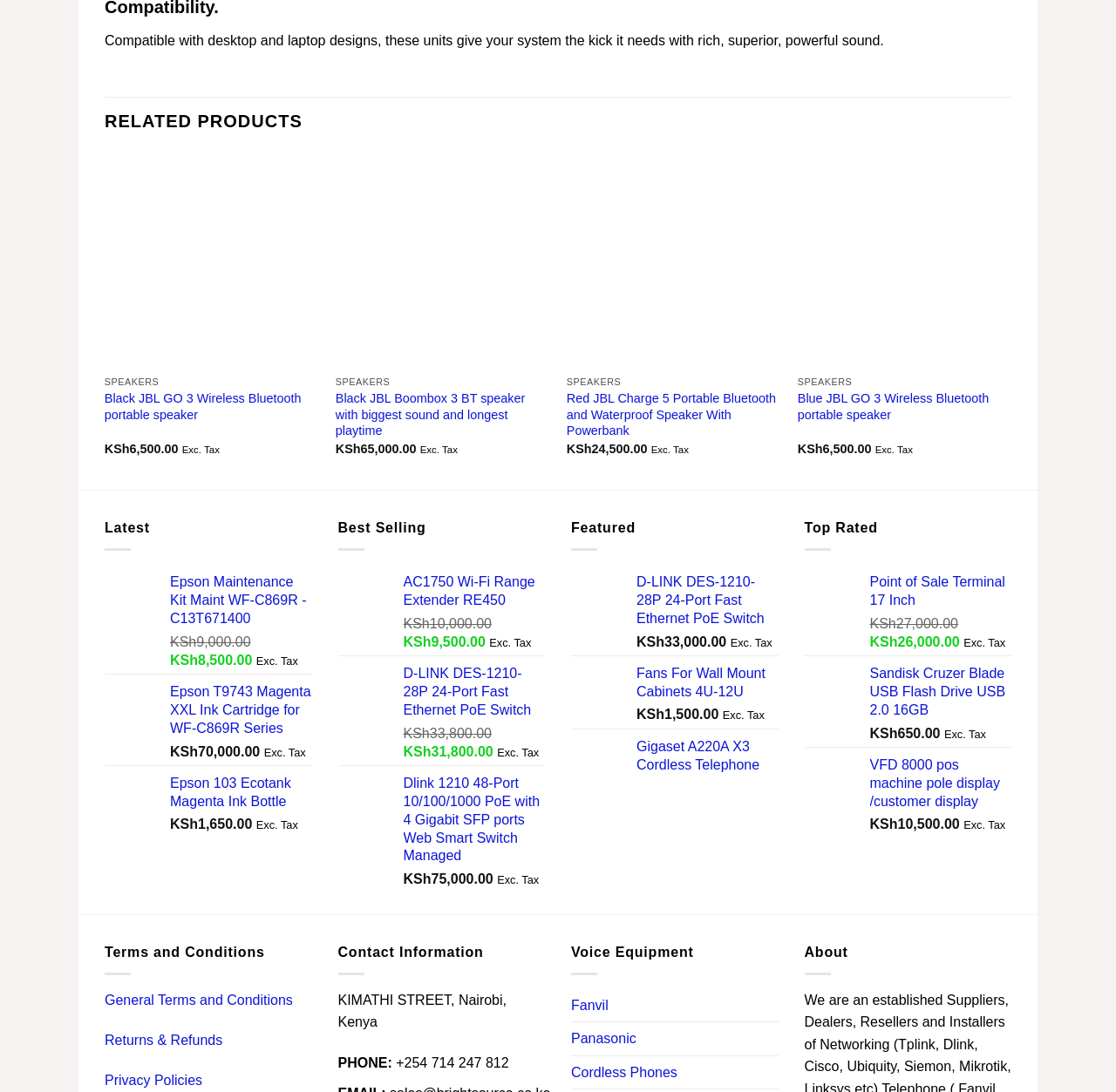Determine the coordinates of the bounding box for the clickable area needed to execute this instruction: "View details of Point of Sale Terminal 17 Inch".

[0.779, 0.525, 0.906, 0.559]